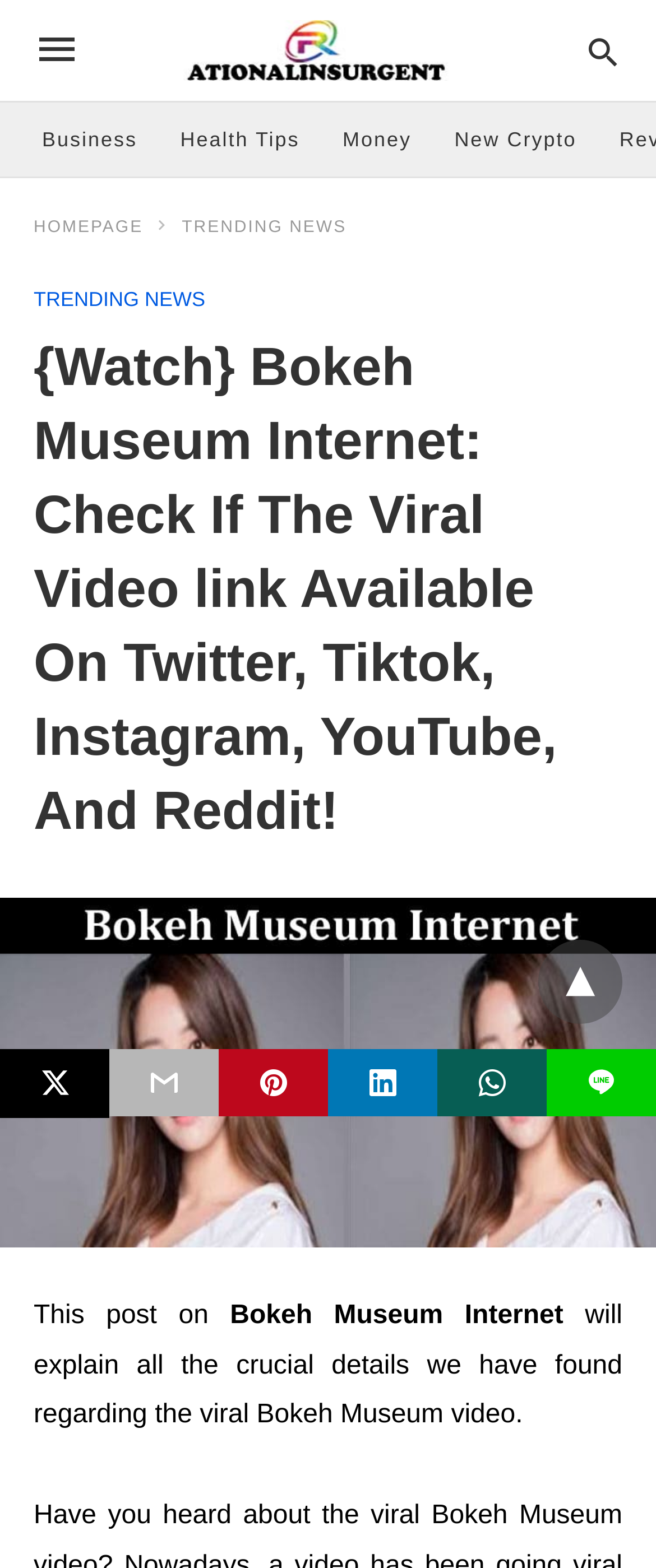Please find and report the primary heading text from the webpage.

{Watch} Bokeh Museum Internet: Check If The Viral Video link Available On Twitter, Tiktok, Instagram, YouTube, And Reddit!